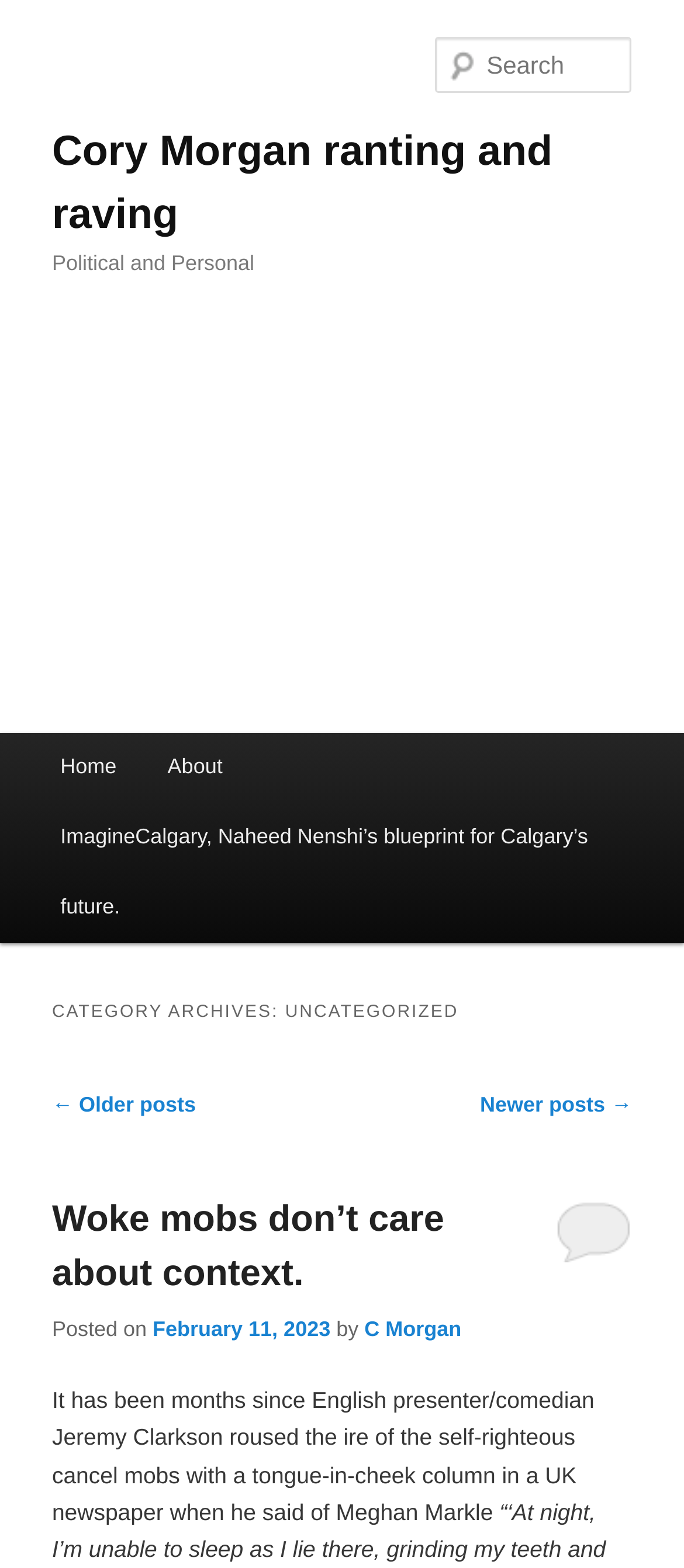Could you specify the bounding box coordinates for the clickable section to complete the following instruction: "Search for something"?

[0.637, 0.024, 0.924, 0.059]